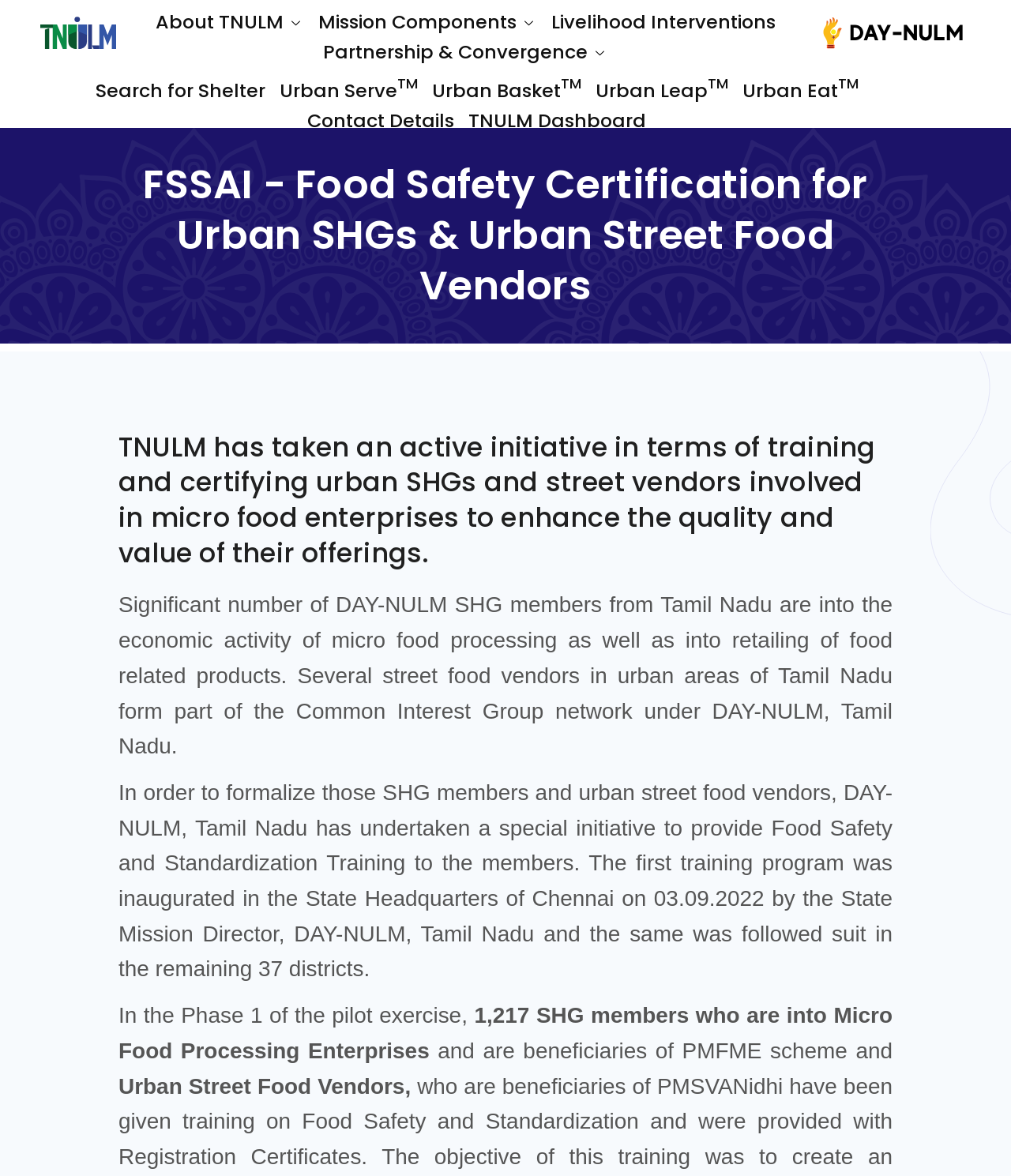Where was the first training program inaugurated?
Provide an in-depth answer to the question, covering all aspects.

The first training program was inaugurated in the State Headquarters of Chennai on 03.09.2022 by the State Mission Director, DAY-NULM, Tamil Nadu.